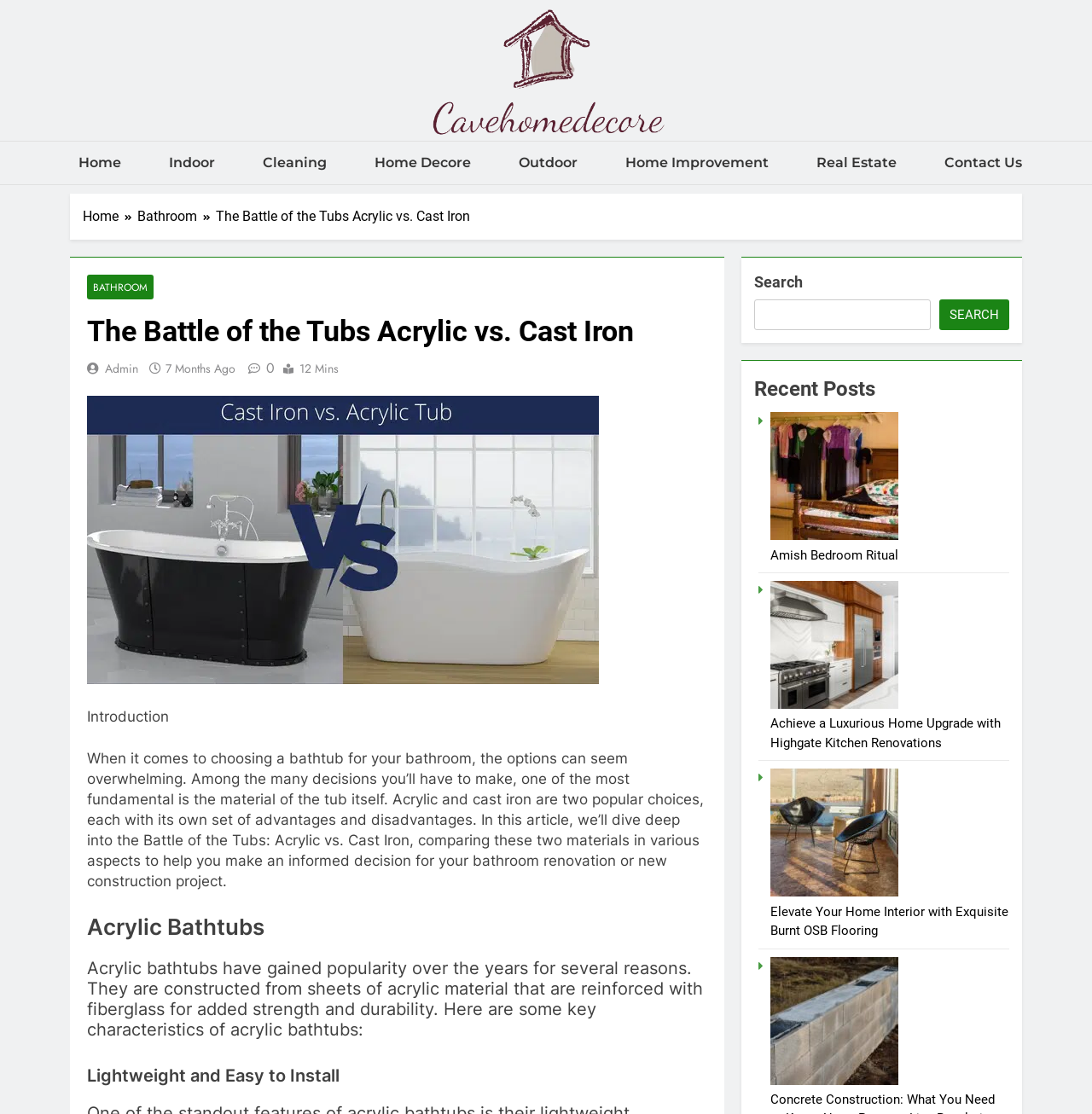Generate the text content of the main heading of the webpage.

The Battle of the Tubs Acrylic vs. Cast Iron